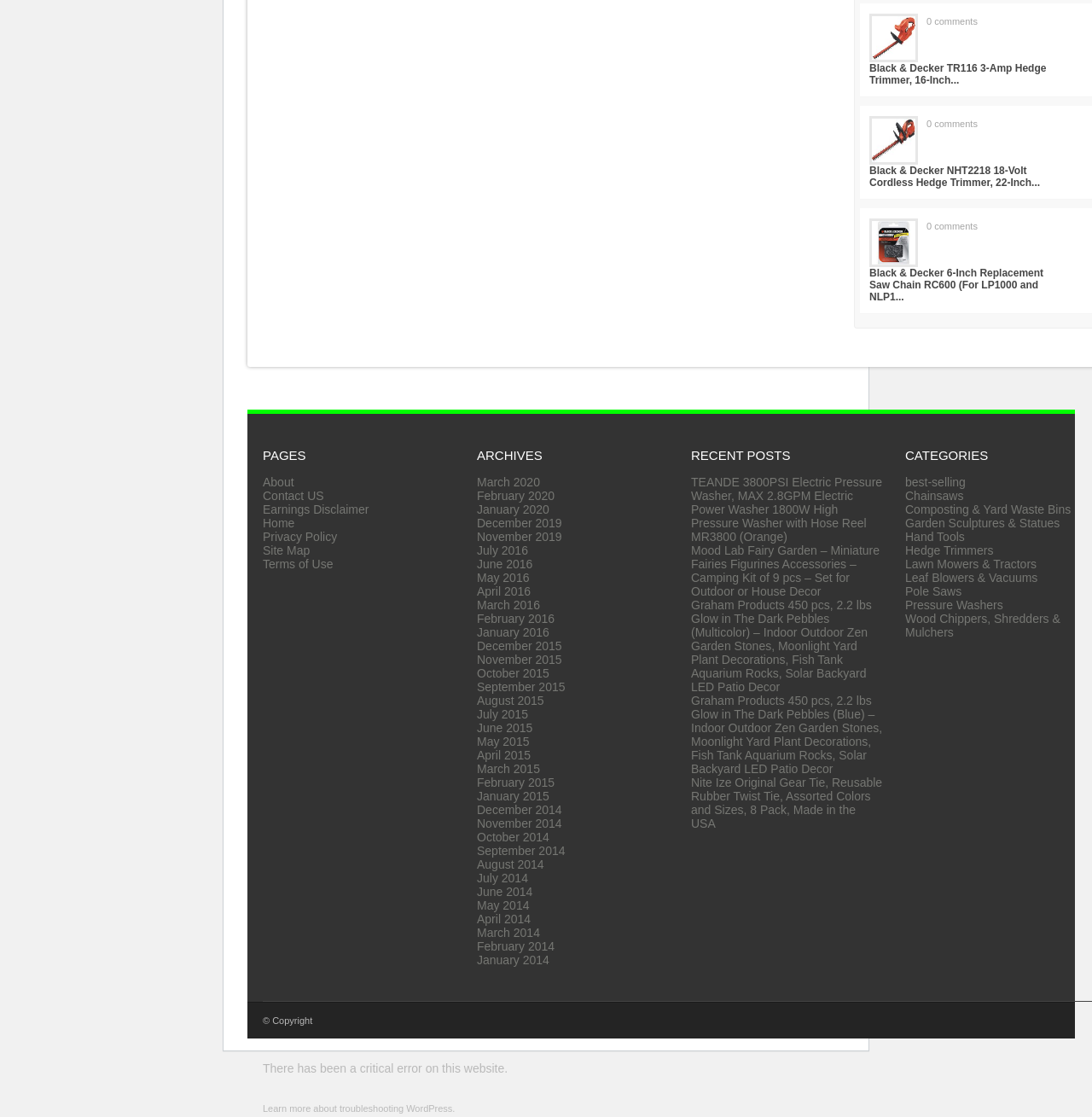Please specify the bounding box coordinates of the area that should be clicked to accomplish the following instruction: "Go to the top of the page". The coordinates should consist of four float numbers between 0 and 1, i.e., [left, top, right, bottom].

None